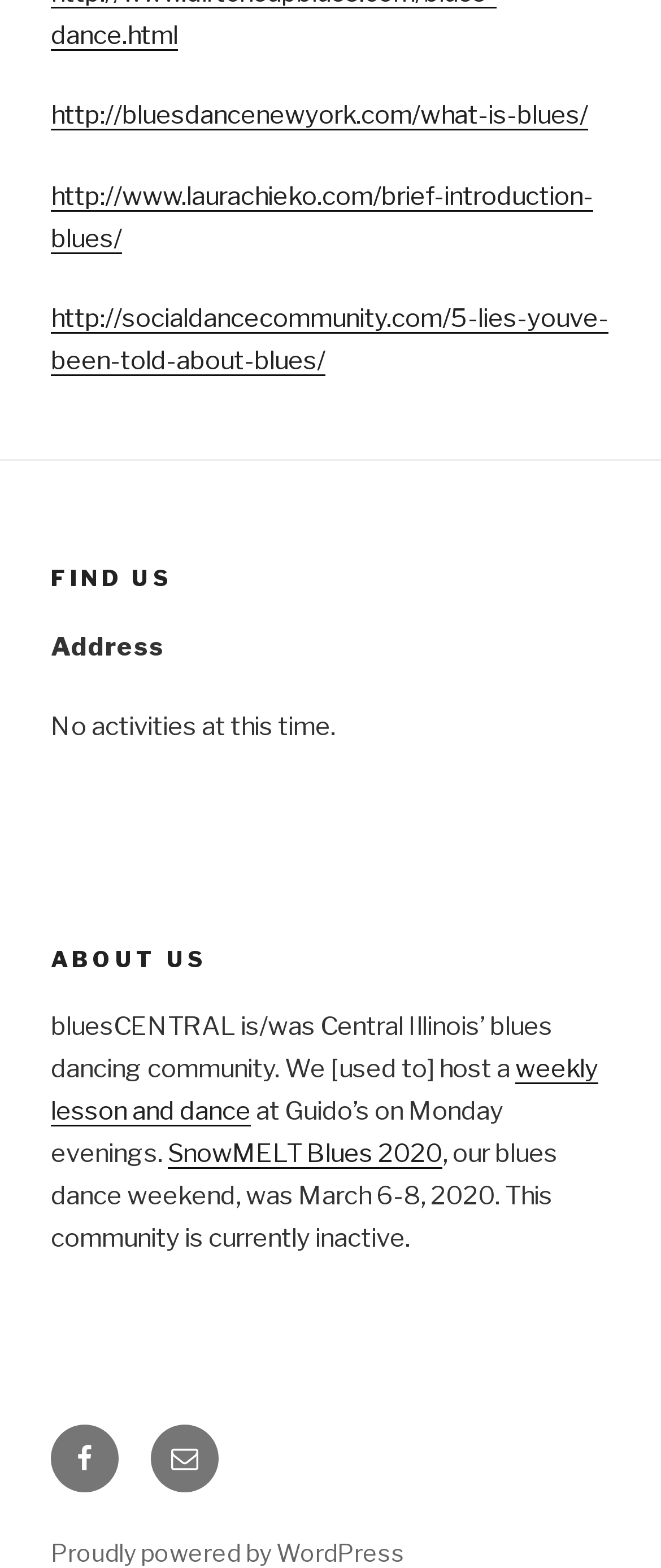Find the bounding box coordinates for the HTML element described as: "SnowMELT Blues 2020". The coordinates should consist of four float values between 0 and 1, i.e., [left, top, right, bottom].

[0.254, 0.726, 0.669, 0.745]